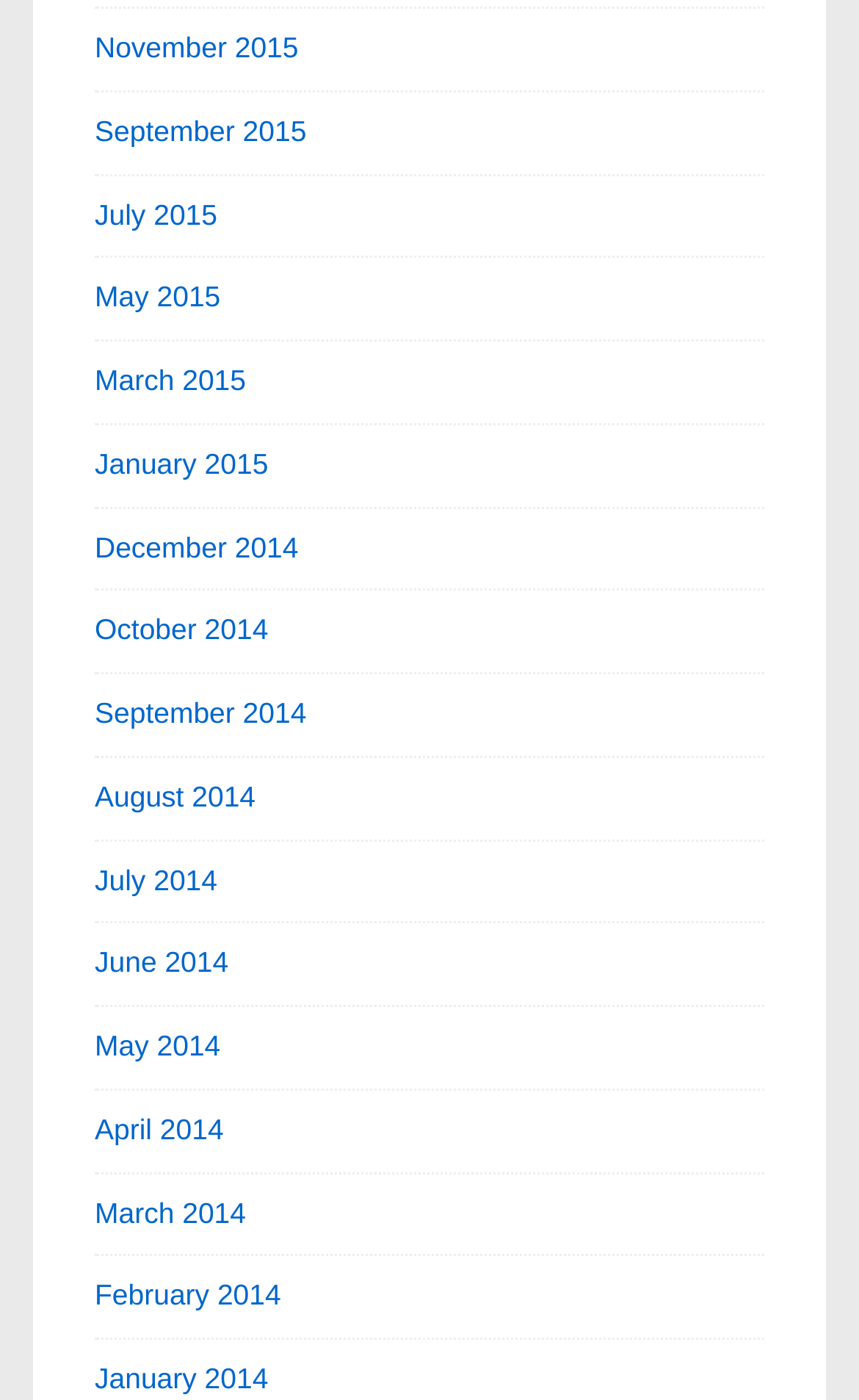Please examine the image and provide a detailed answer to the question: Are the months listed in chronological order?

I analyzed the list of links and found that they are in reverse chronological order, with the latest month 'November 2015' at the top and the earliest month 'January 2014' at the bottom. This indicates that the months are listed in chronological order, but in reverse.